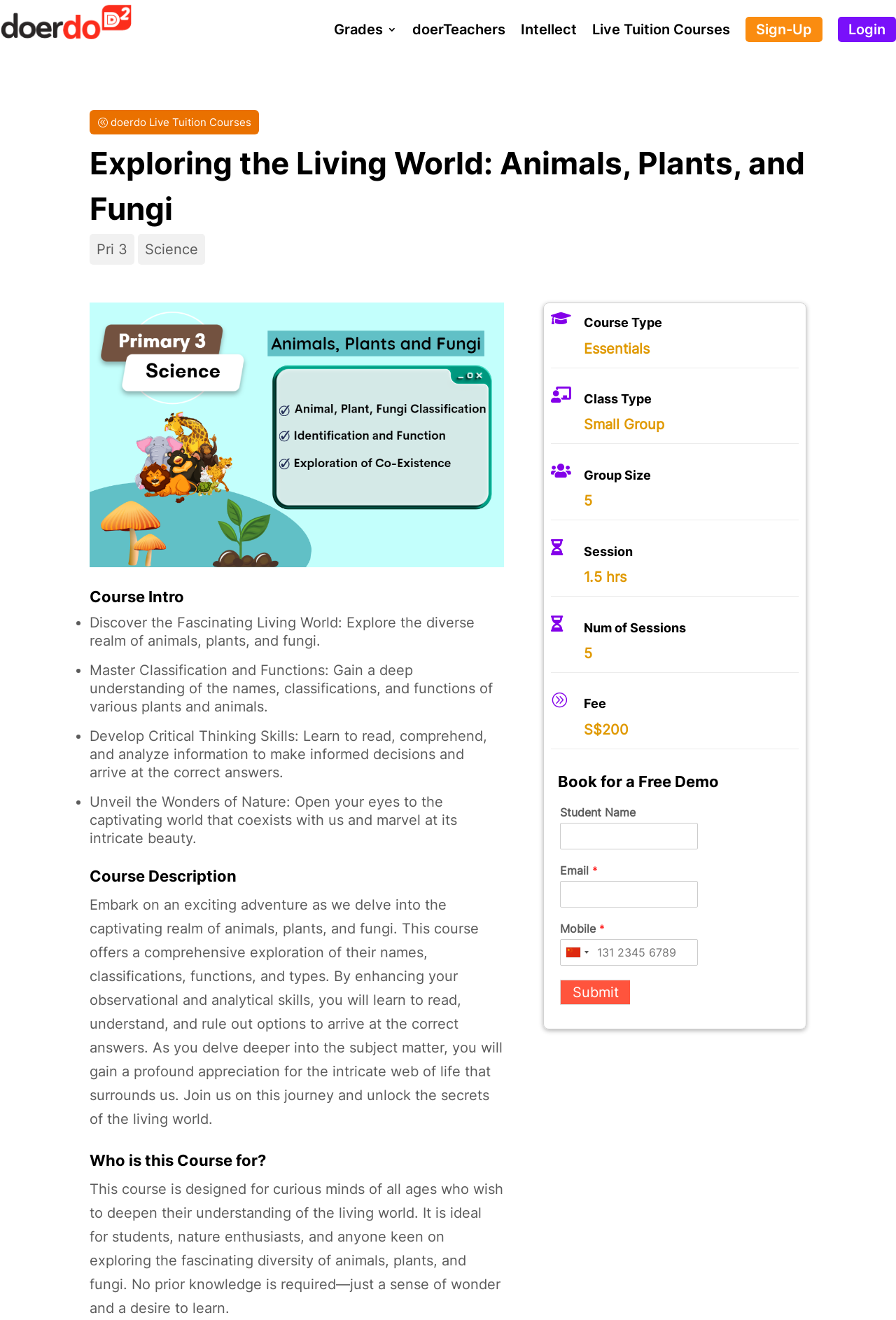Who is this course designed for?
Analyze the image and provide a thorough answer to the question.

According to the 'Who is this Course for?' section, the course is designed for curious minds of all ages who wish to deepen their understanding of the living world. It is ideal for students, nature enthusiasts, and anyone keen on exploring the fascinating diversity of animals, plants, and fungi.